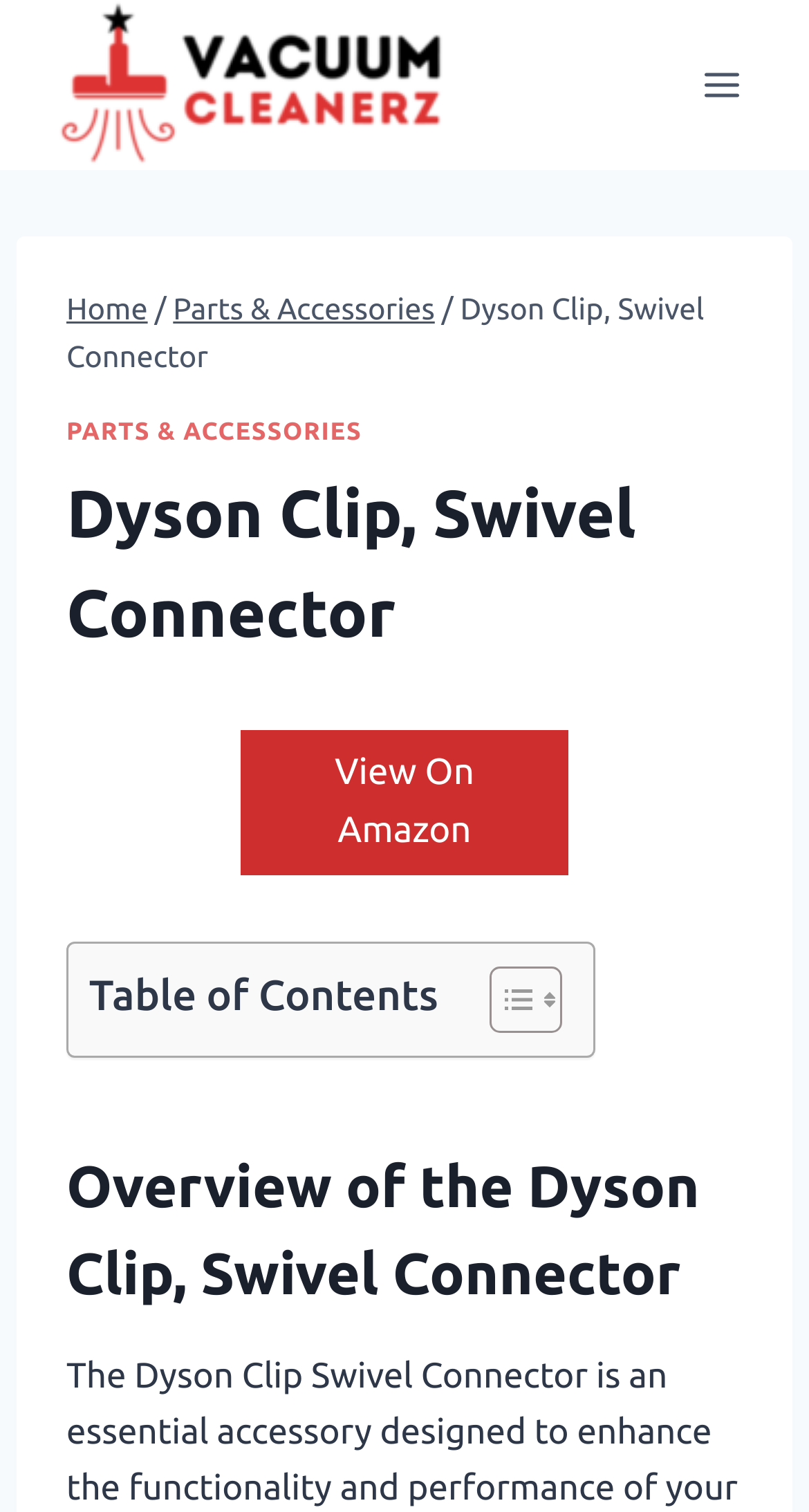Find the bounding box coordinates for the HTML element described as: "Parts & Accessories". The coordinates should consist of four float values between 0 and 1, i.e., [left, top, right, bottom].

[0.214, 0.193, 0.537, 0.215]